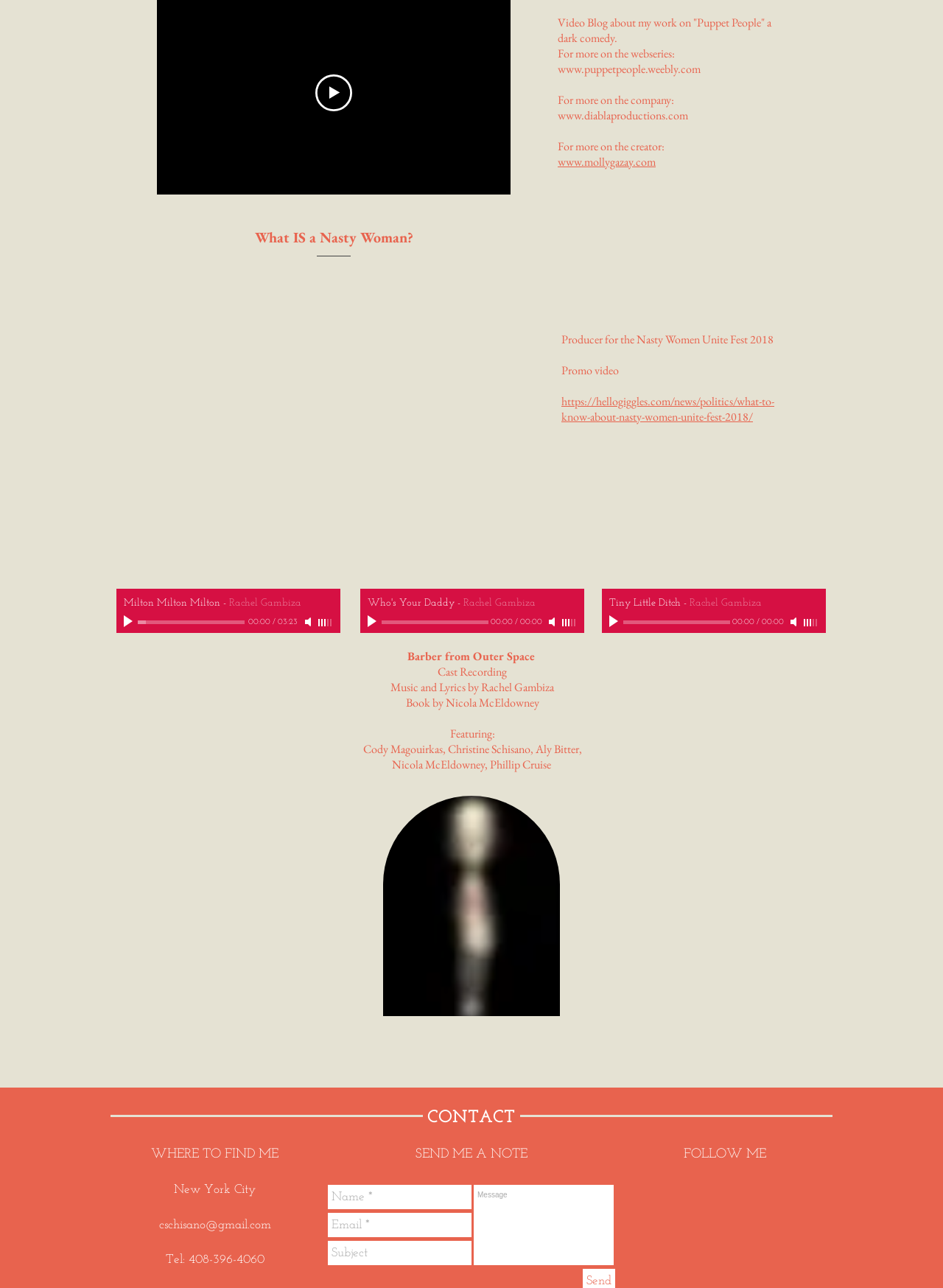Determine the bounding box coordinates of the clickable region to follow the instruction: "Contact via email".

[0.168, 0.946, 0.287, 0.956]